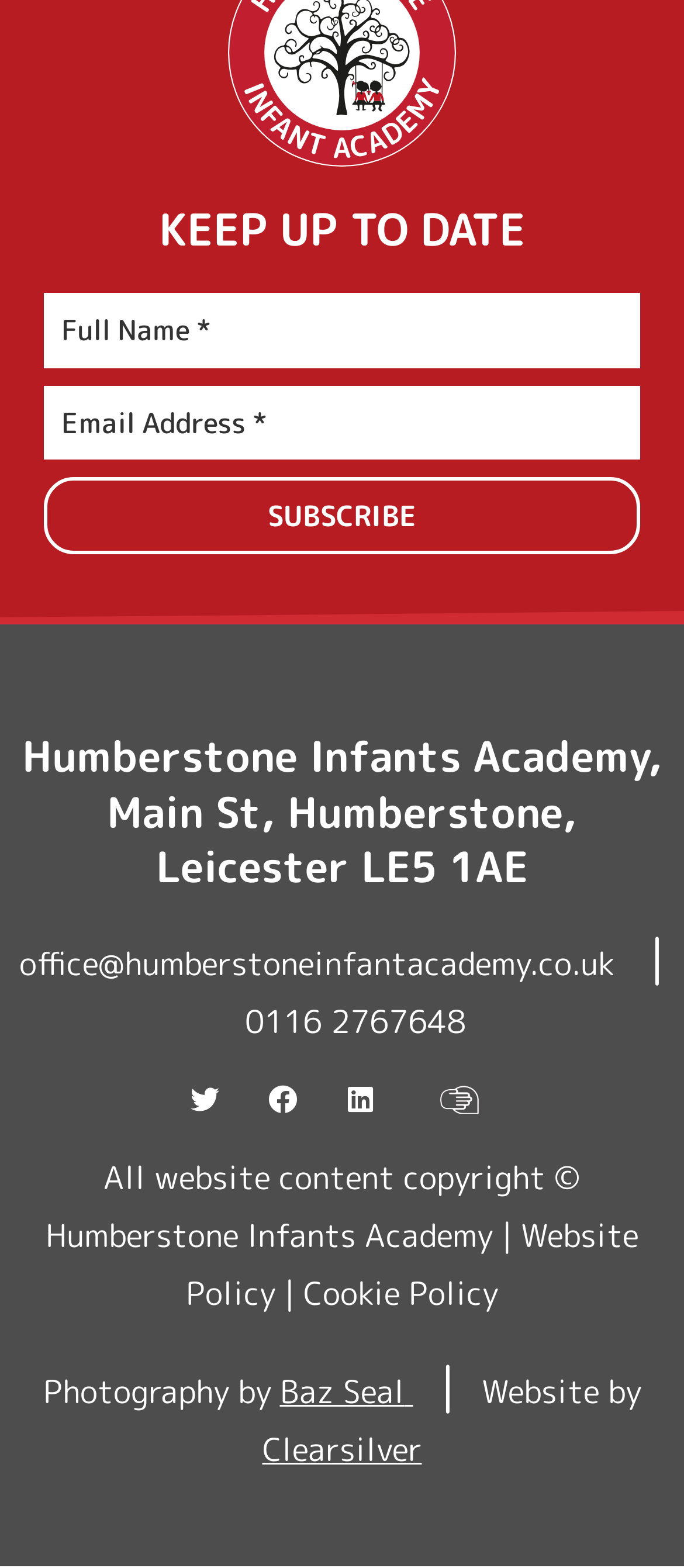How many social media links are there?
Please provide a single word or phrase as your answer based on the image.

4